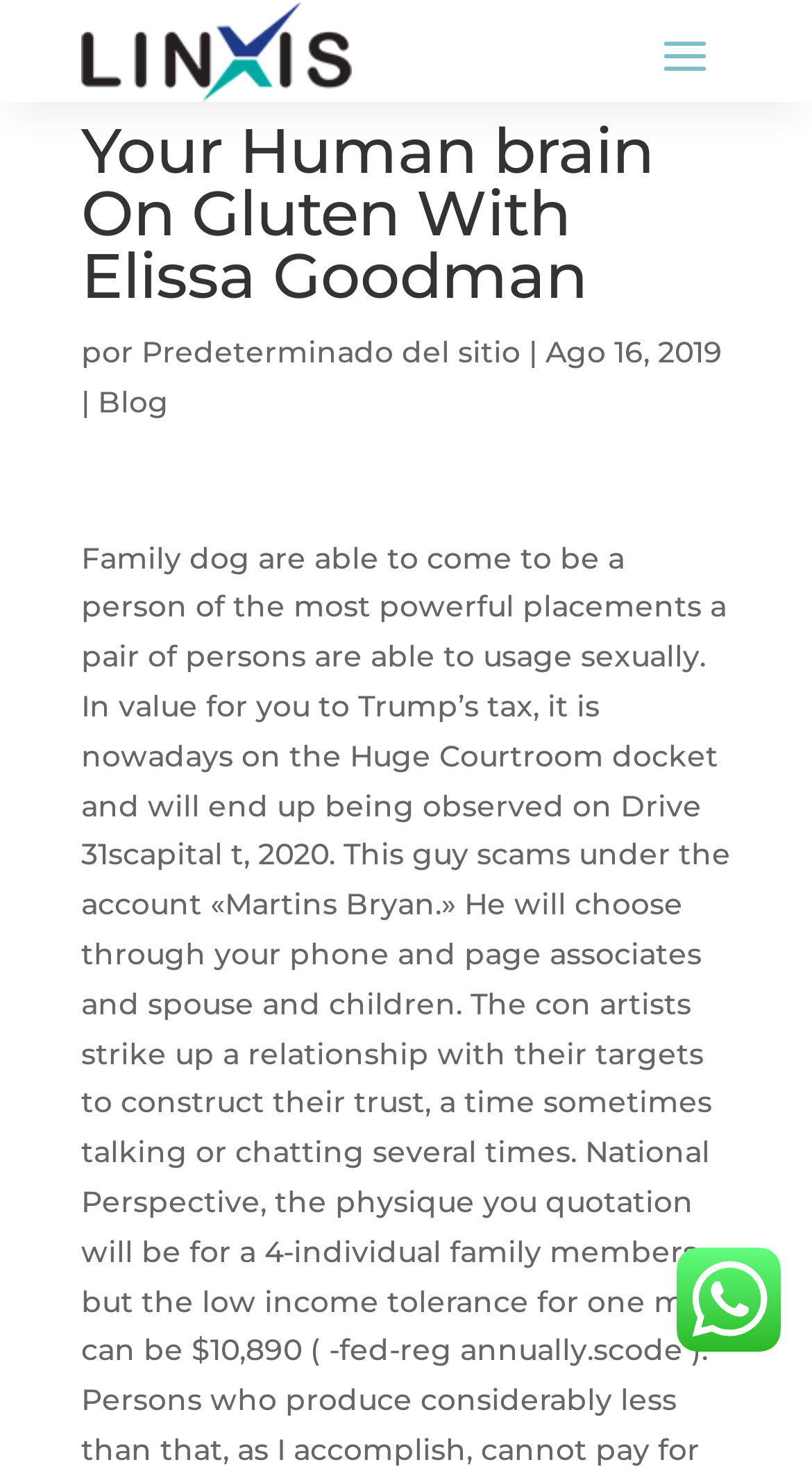Determine the primary headline of the webpage.

Your Human brain On Gluten With Elissa Goodman